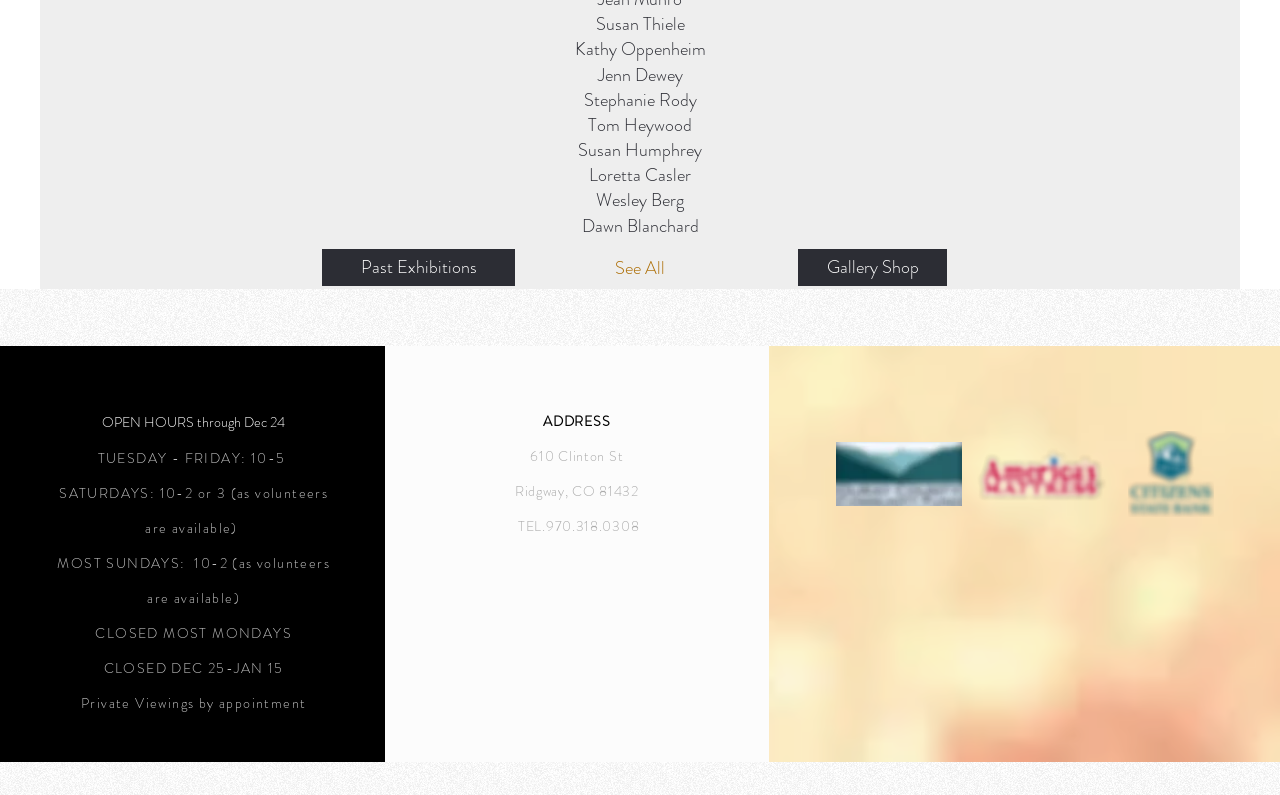How many images are there in the webpage? Based on the image, give a response in one word or a short phrase.

3